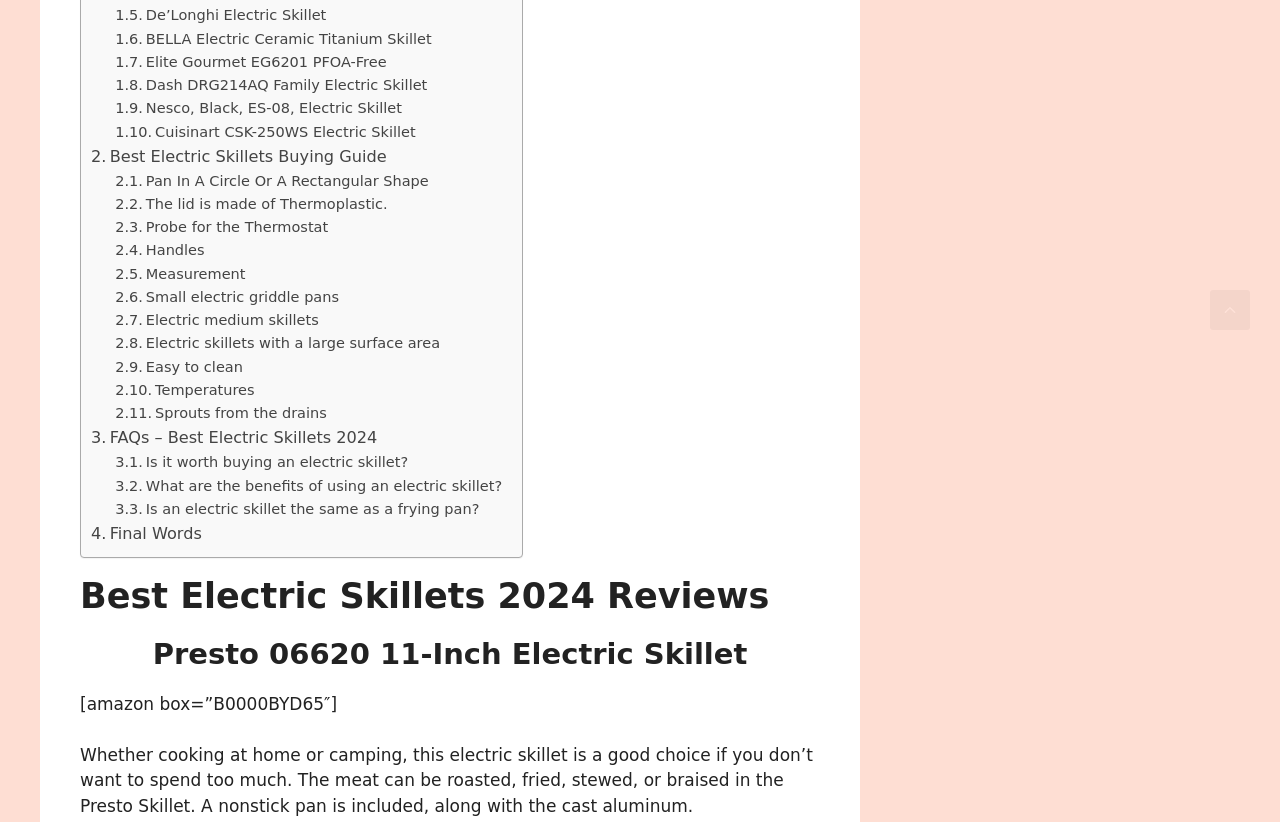What is the purpose of the 'Scroll back to top' link?
Answer the question with as much detail as you can, using the image as a reference.

The 'Scroll back to top' link is located at the bottom of the webpage, and its purpose is to allow users to quickly scroll back to the top of the webpage without having to manually scroll up. This is a common feature on long webpages.